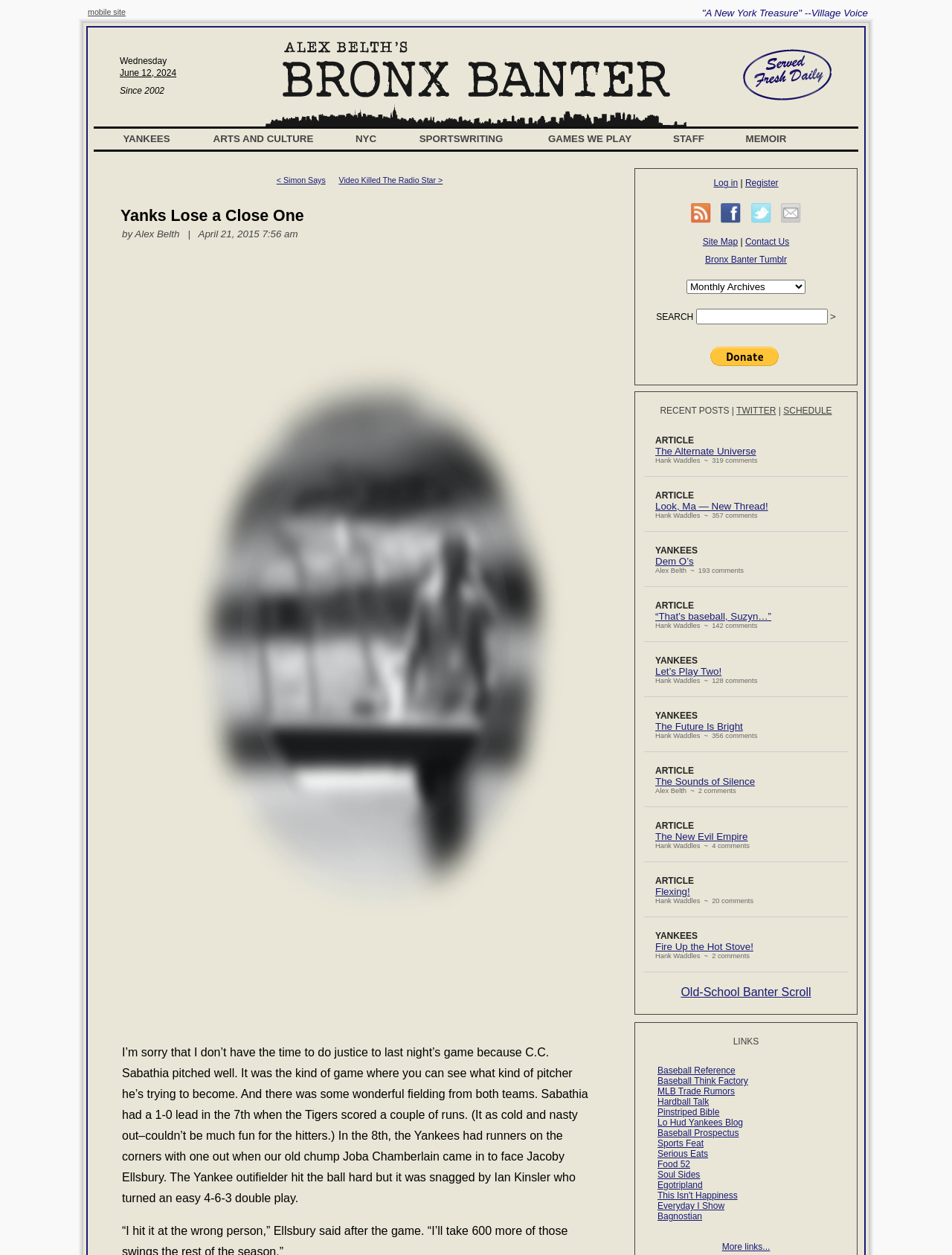Pinpoint the bounding box coordinates of the area that should be clicked to complete the following instruction: "Log in to the website". The coordinates must be given as four float numbers between 0 and 1, i.e., [left, top, right, bottom].

[0.75, 0.142, 0.775, 0.15]